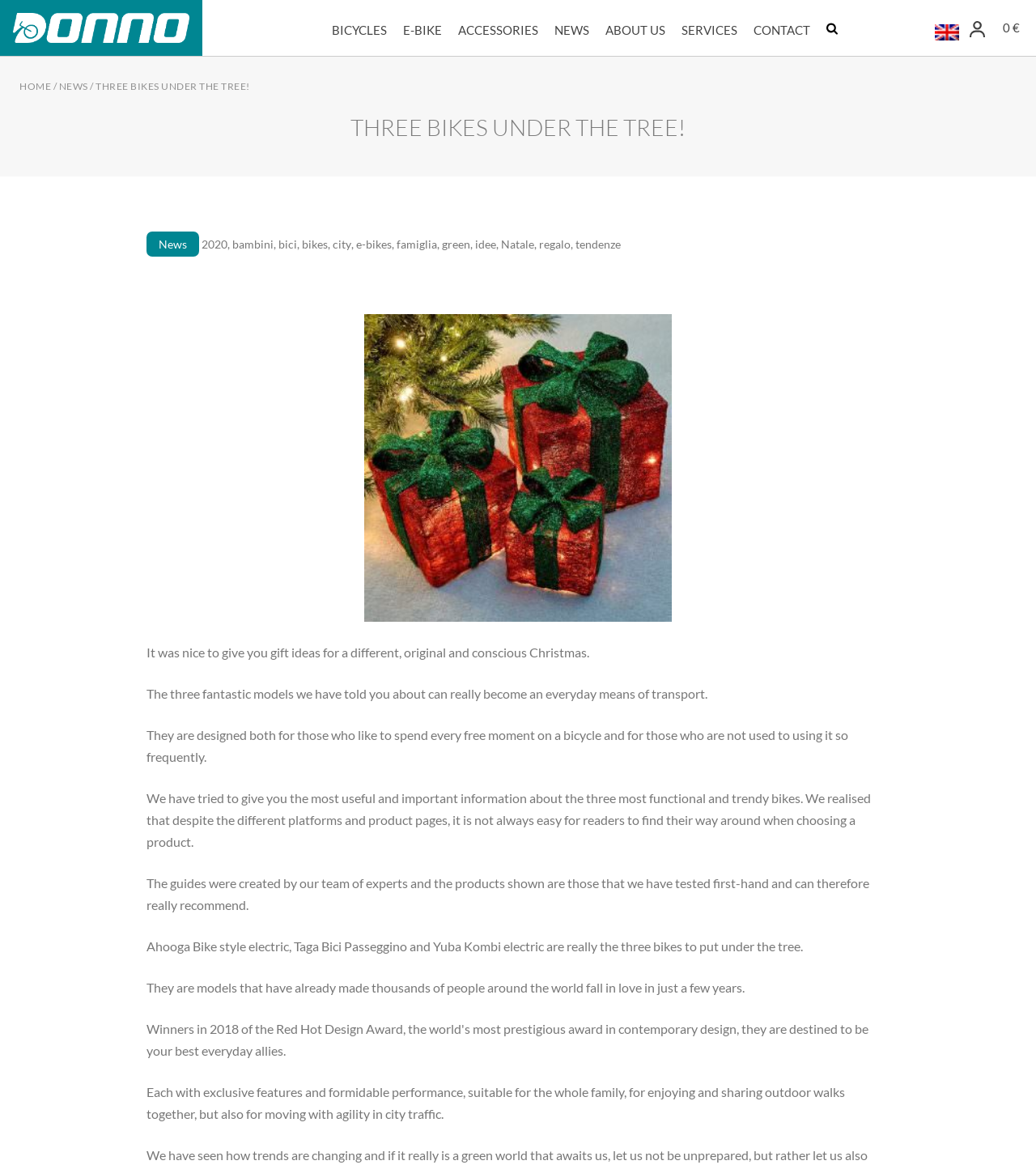Please mark the clickable region by giving the bounding box coordinates needed to complete this instruction: "Click on the Donno Bikes Logo".

[0.0, 0.0, 0.195, 0.048]